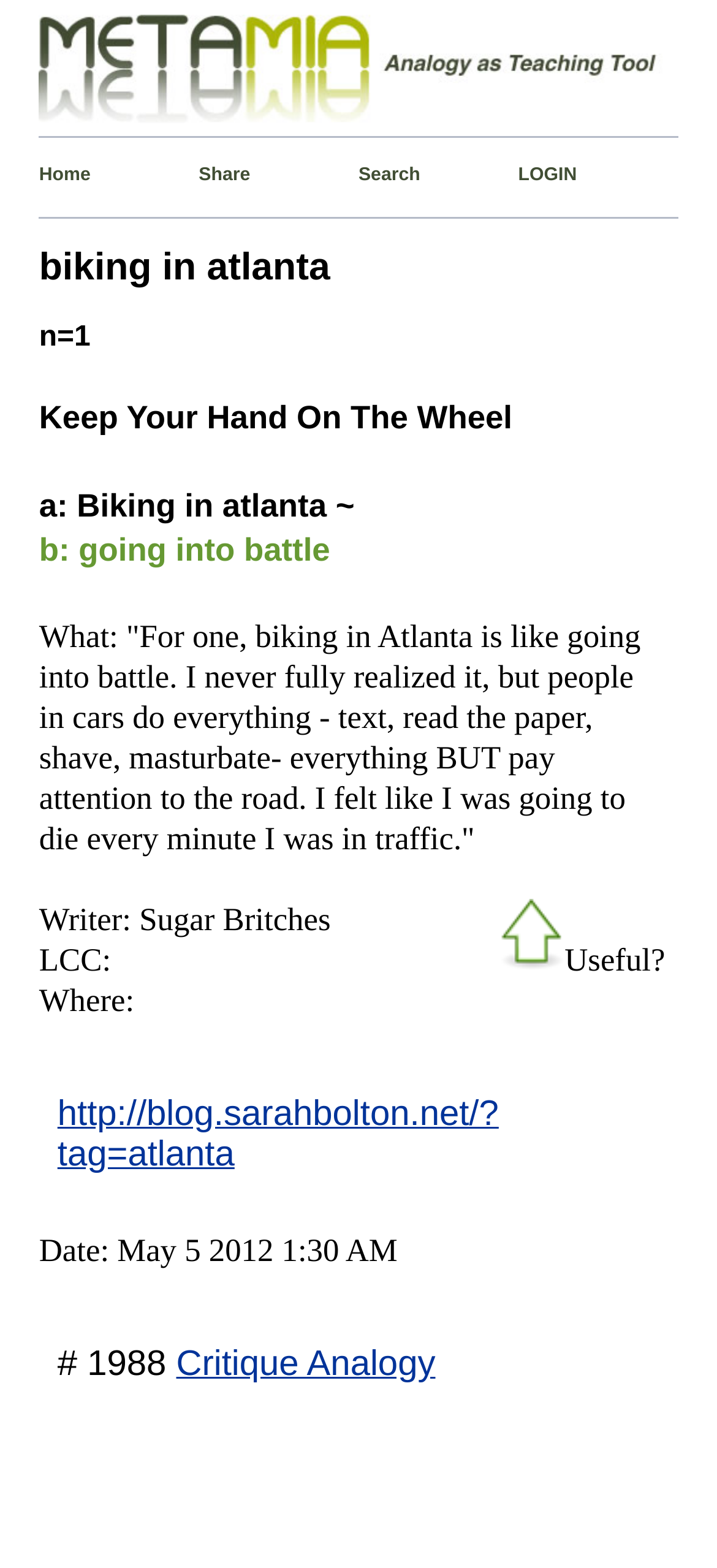Identify and extract the main heading from the webpage.

biking in atlanta